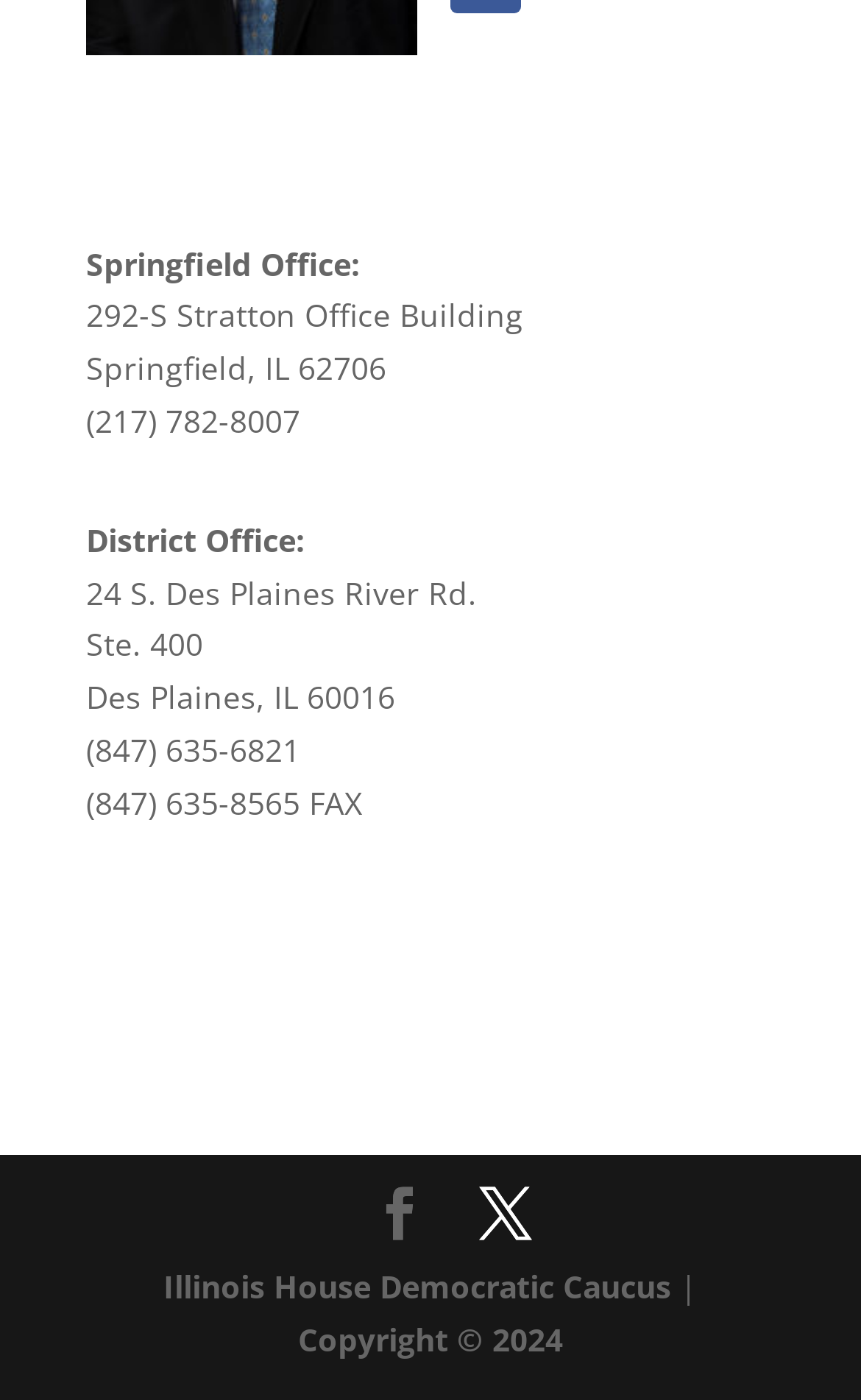What is the Springfield office address?
Answer the question with a single word or phrase, referring to the image.

292-S Stratton Office Building